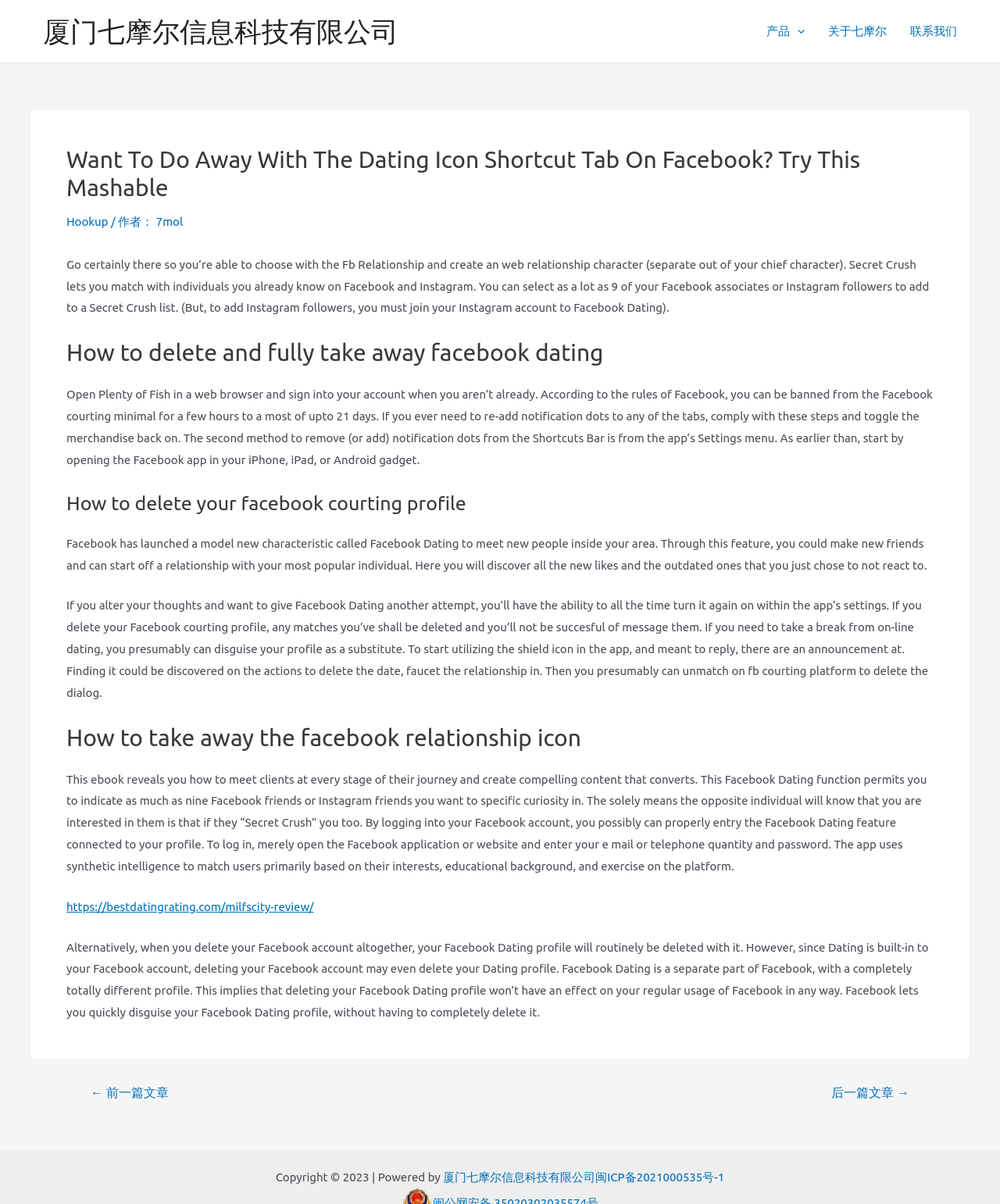Based on what you see in the screenshot, provide a thorough answer to this question: How many Facebook friends or Instagram followers can be added to the Secret Crush list?

I found the answer by reading the article section, where it explains that users can add up to nine Facebook friends or Instagram followers to their Secret Crush list.